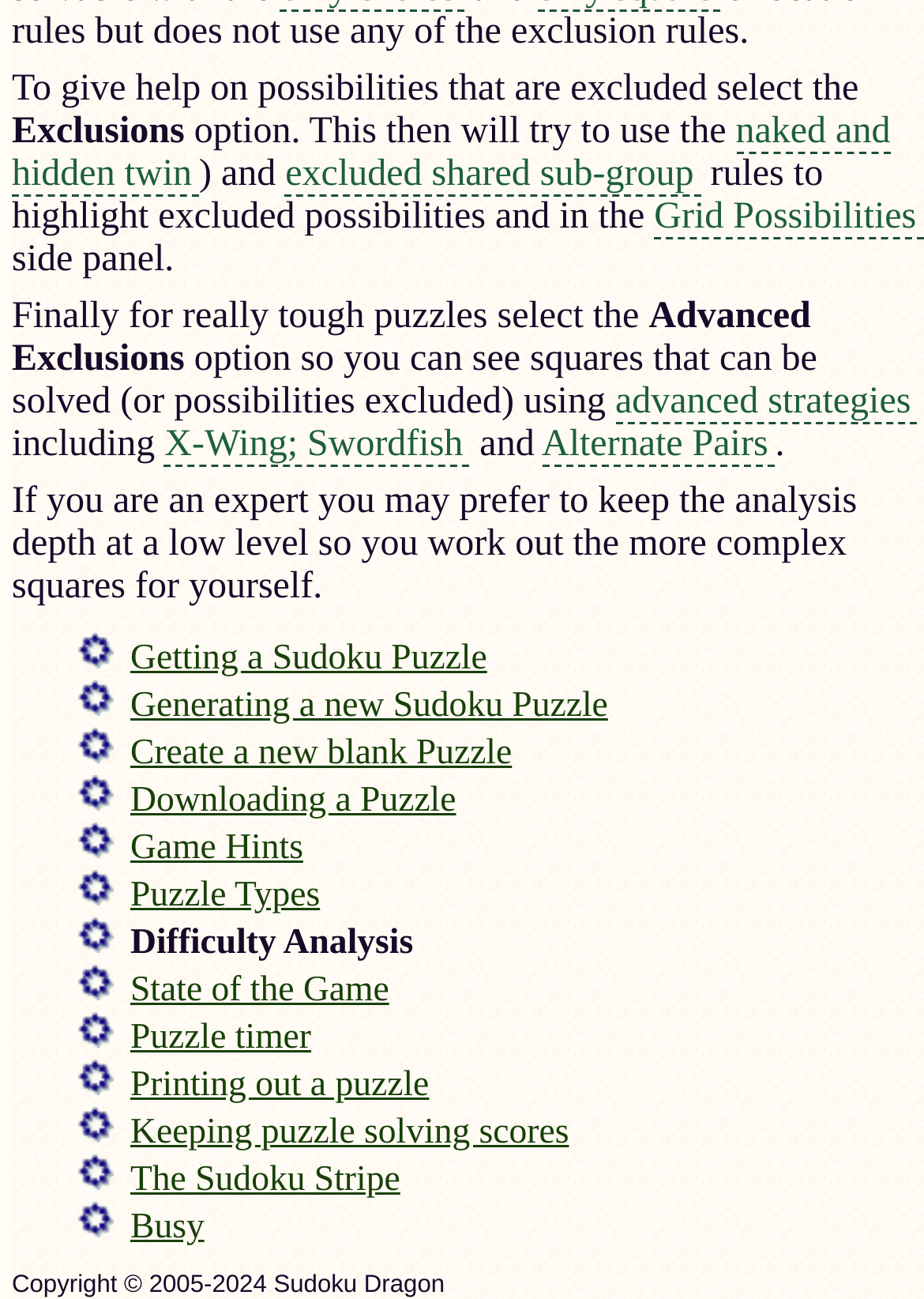Please find and report the bounding box coordinates of the element to click in order to perform the following action: "Click the logo". The coordinates should be expressed as four float numbers between 0 and 1, in the format [left, top, right, bottom].

None